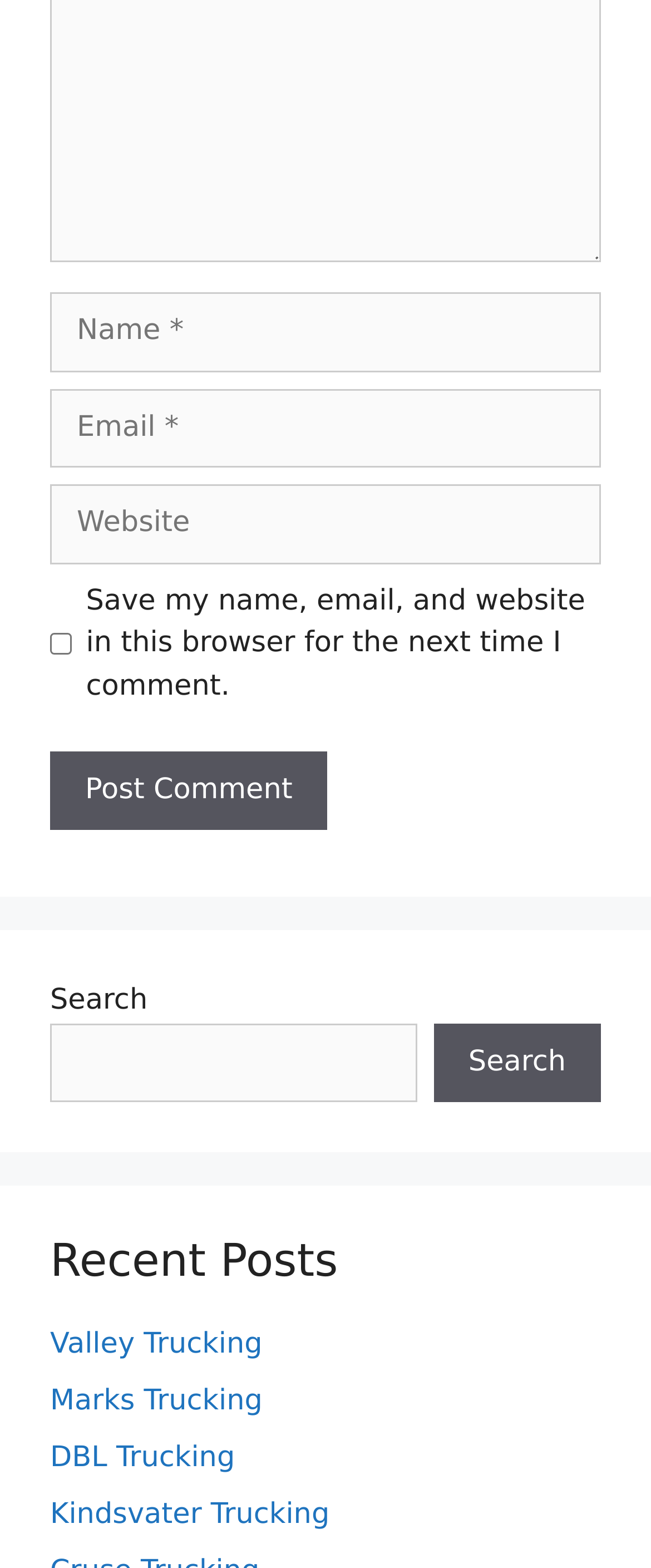Locate the bounding box coordinates of the item that should be clicked to fulfill the instruction: "Visit Valley Trucking".

[0.077, 0.846, 0.403, 0.867]